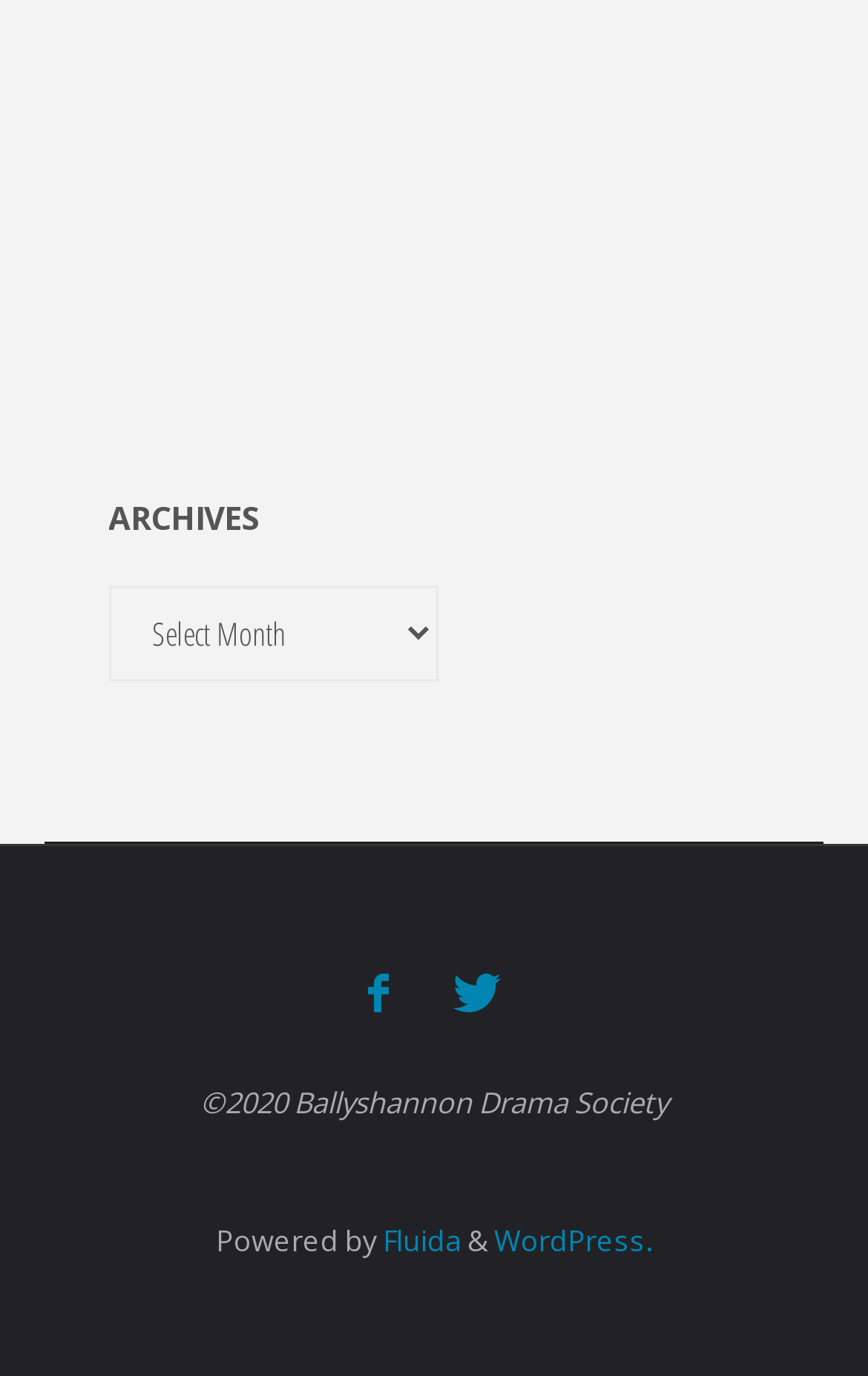Identify the bounding box for the UI element described as: "title="Twitter"". Ensure the coordinates are four float numbers between 0 and 1, formatted as [left, top, right, bottom].

[0.491, 0.696, 0.607, 0.748]